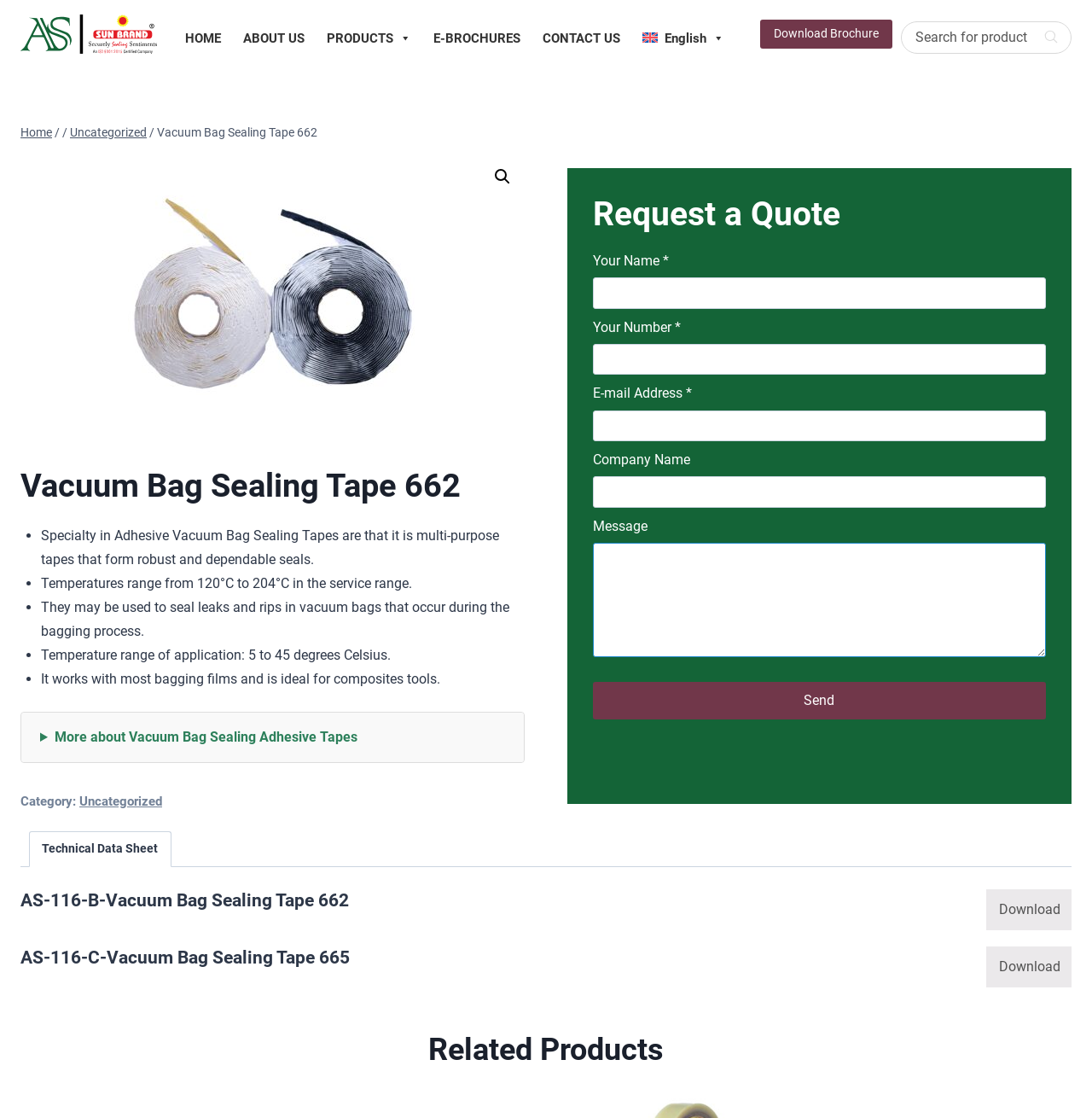Provide the bounding box coordinates of the HTML element described by the text: "CONTACT US". The coordinates should be in the format [left, top, right, bottom] with values between 0 and 1.

[0.487, 0.023, 0.578, 0.046]